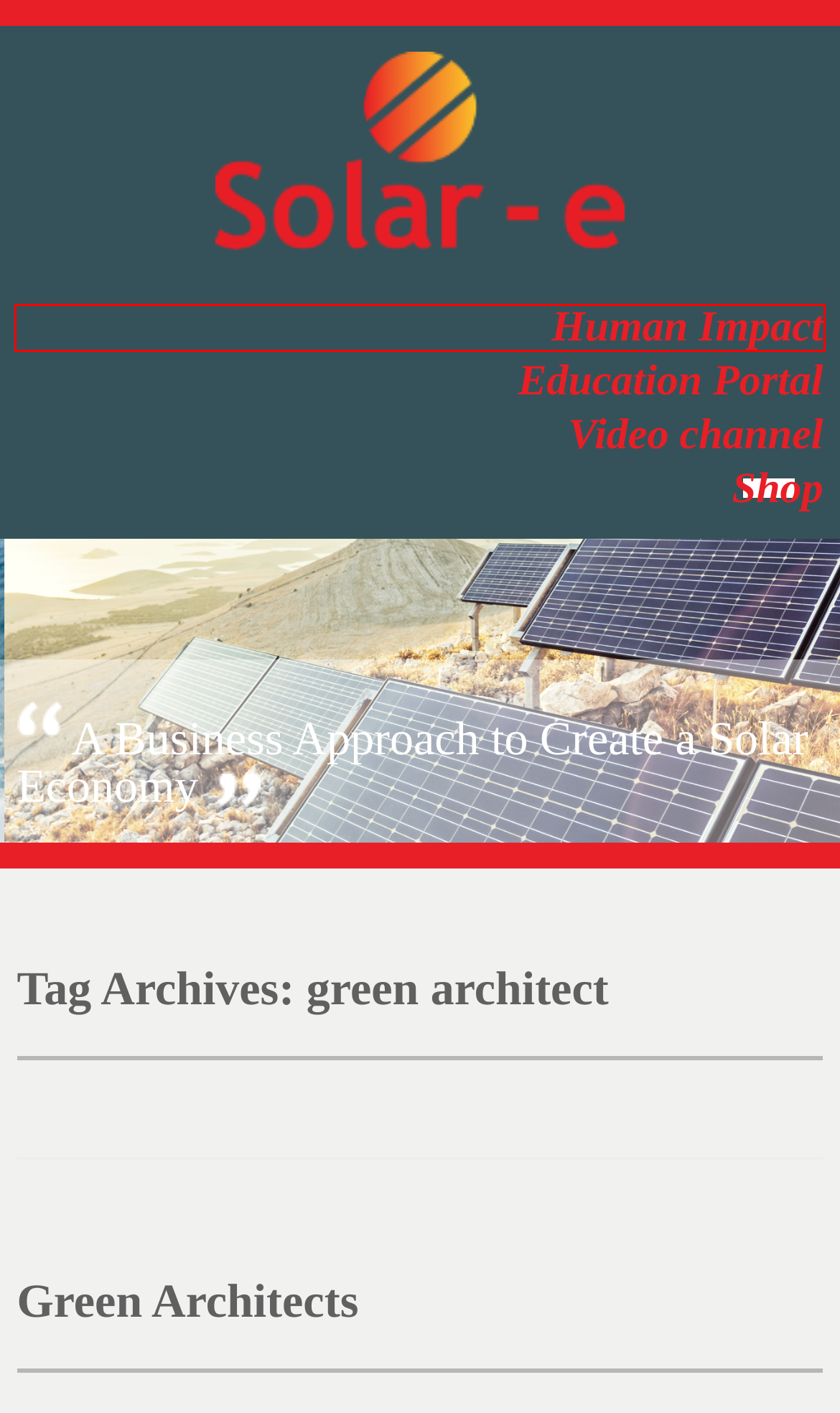You have a screenshot of a webpage with a red bounding box around an element. Identify the webpage description that best fits the new page that appears after clicking the selected element in the red bounding box. Here are the candidates:
A. Green Architects | Solar – E
B. December | 2009 | Solar – E
C. Log In ‹ Solar – E — WordPress
D. environmental buildings | Solar – E
E. DAGS Online | Human Impact
F. Solar – E
G. green building products | Solar – E
H. Green Architects  | Solar – E

E